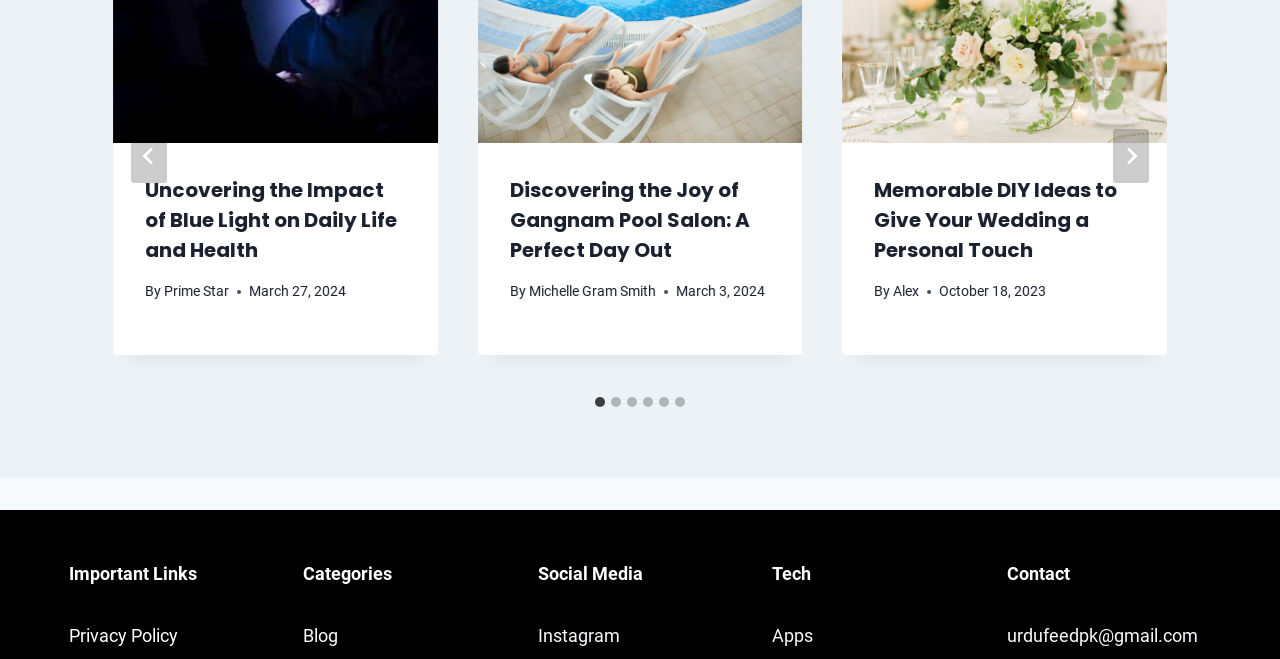What is the date of the third article?
Refer to the image and offer an in-depth and detailed answer to the question.

I examined the third article's header, which contains a link with the text 'Memorable DIY Ideas to Give Your Wedding a Personal Touch'. Below the header, I found a time element with the text 'October 18, 2023', which indicates the date of the article.